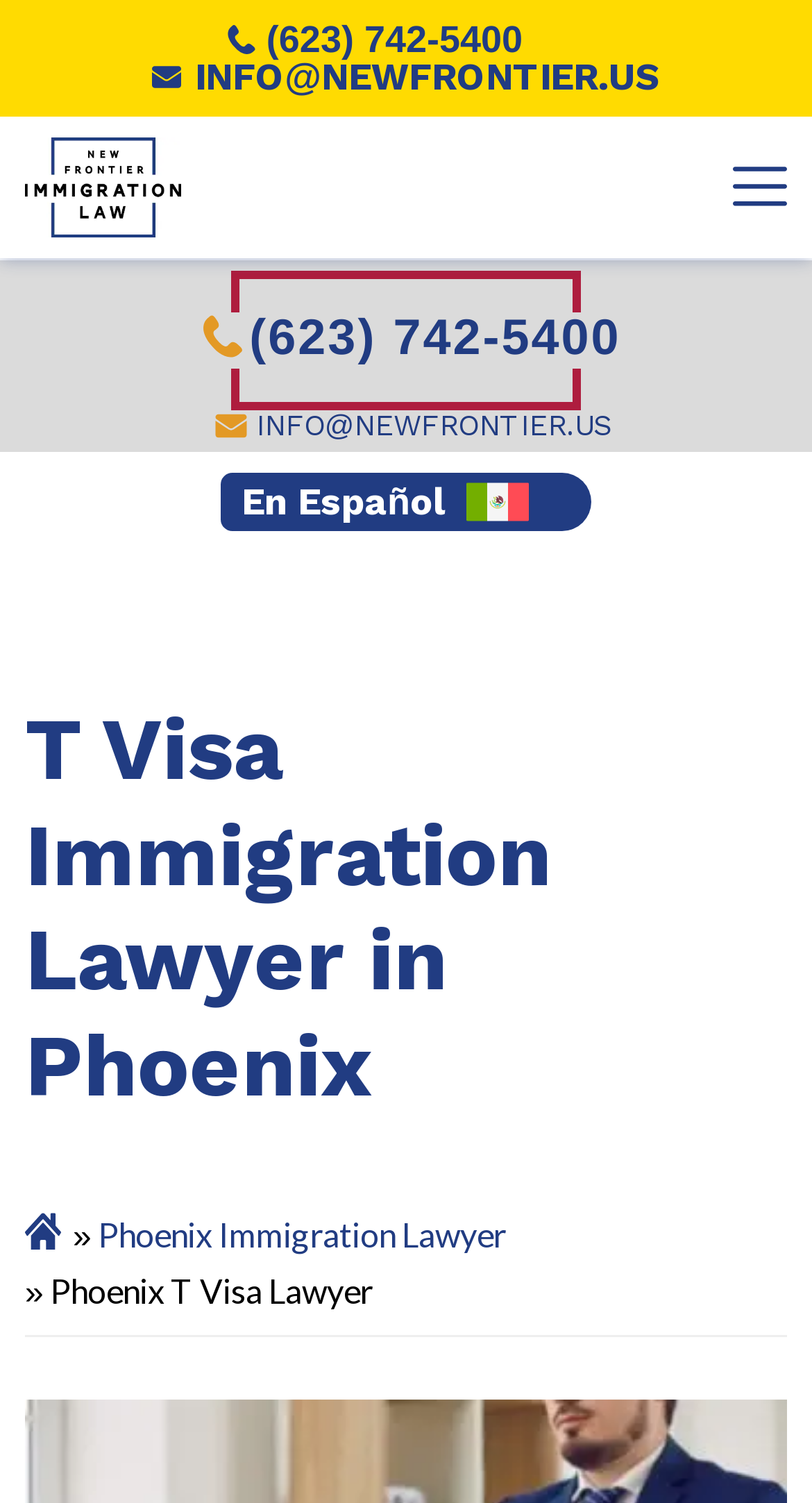Identify the bounding box coordinates of the section that should be clicked to achieve the task described: "Open the menu".

[0.903, 0.106, 0.969, 0.143]